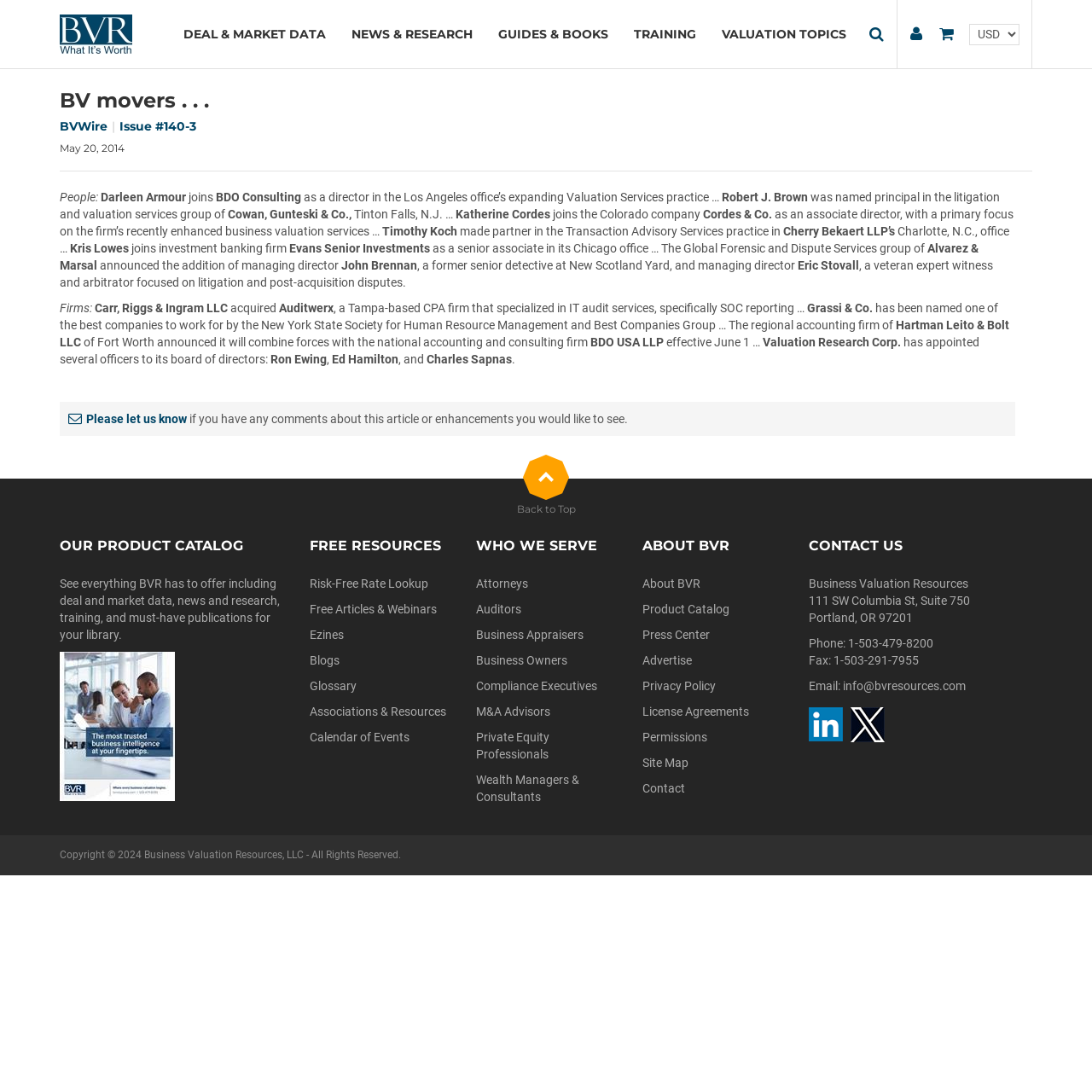Analyze the image and deliver a detailed answer to the question: What is the name of the publication mentioned in the 'OUR PRODUCT CATALOG' section?

I found a link element with the text 'All Product Brochure 2022' in the 'OUR PRODUCT CATALOG' section, which seems to be the name of the publication.